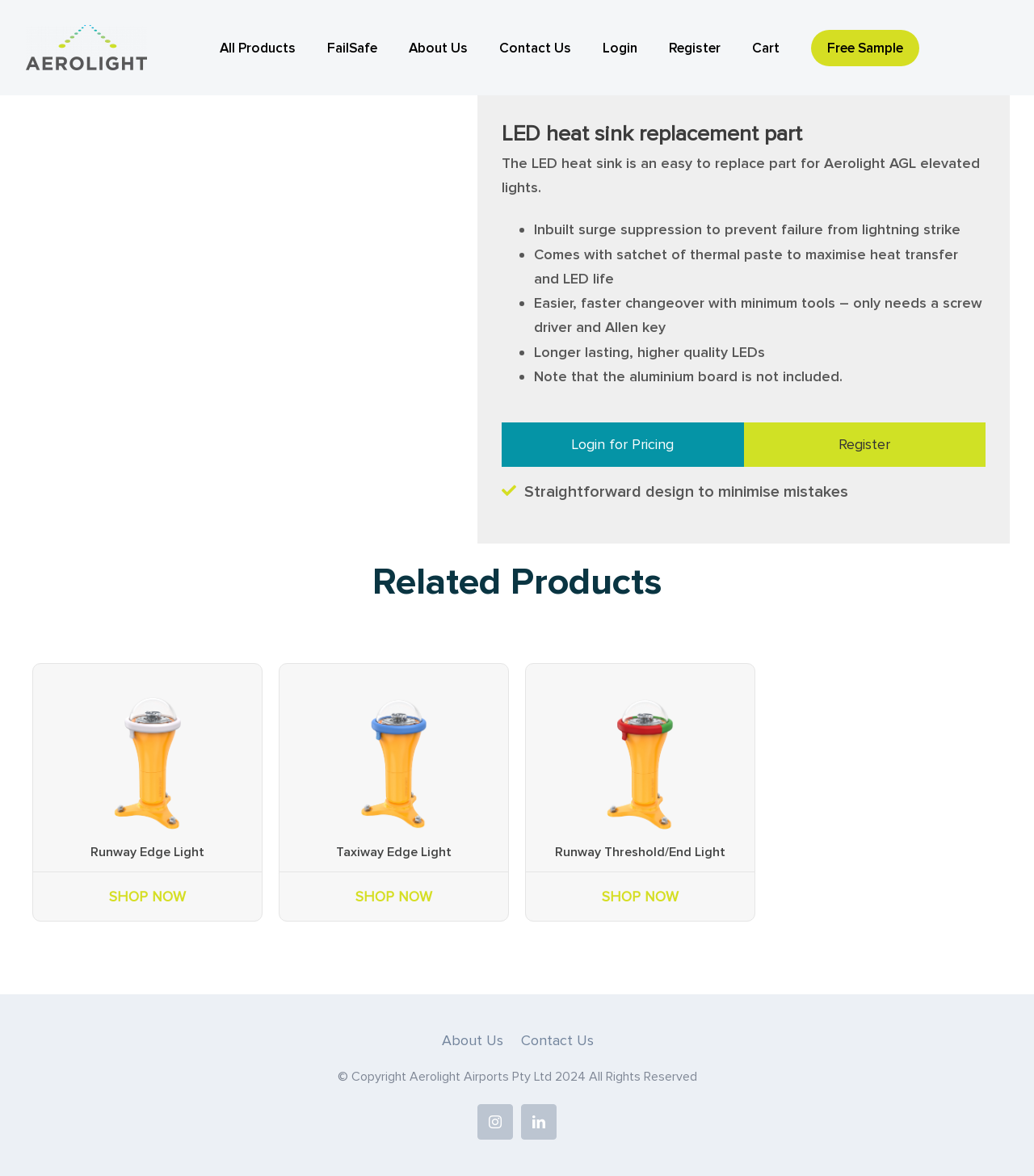What is required for changeover?
Kindly offer a detailed explanation using the data available in the image.

The changeover of the LED heat sink requires a screw driver and an Allen key, as stated in the StaticText element with a bounding box coordinate of [0.517, 0.25, 0.95, 0.286].